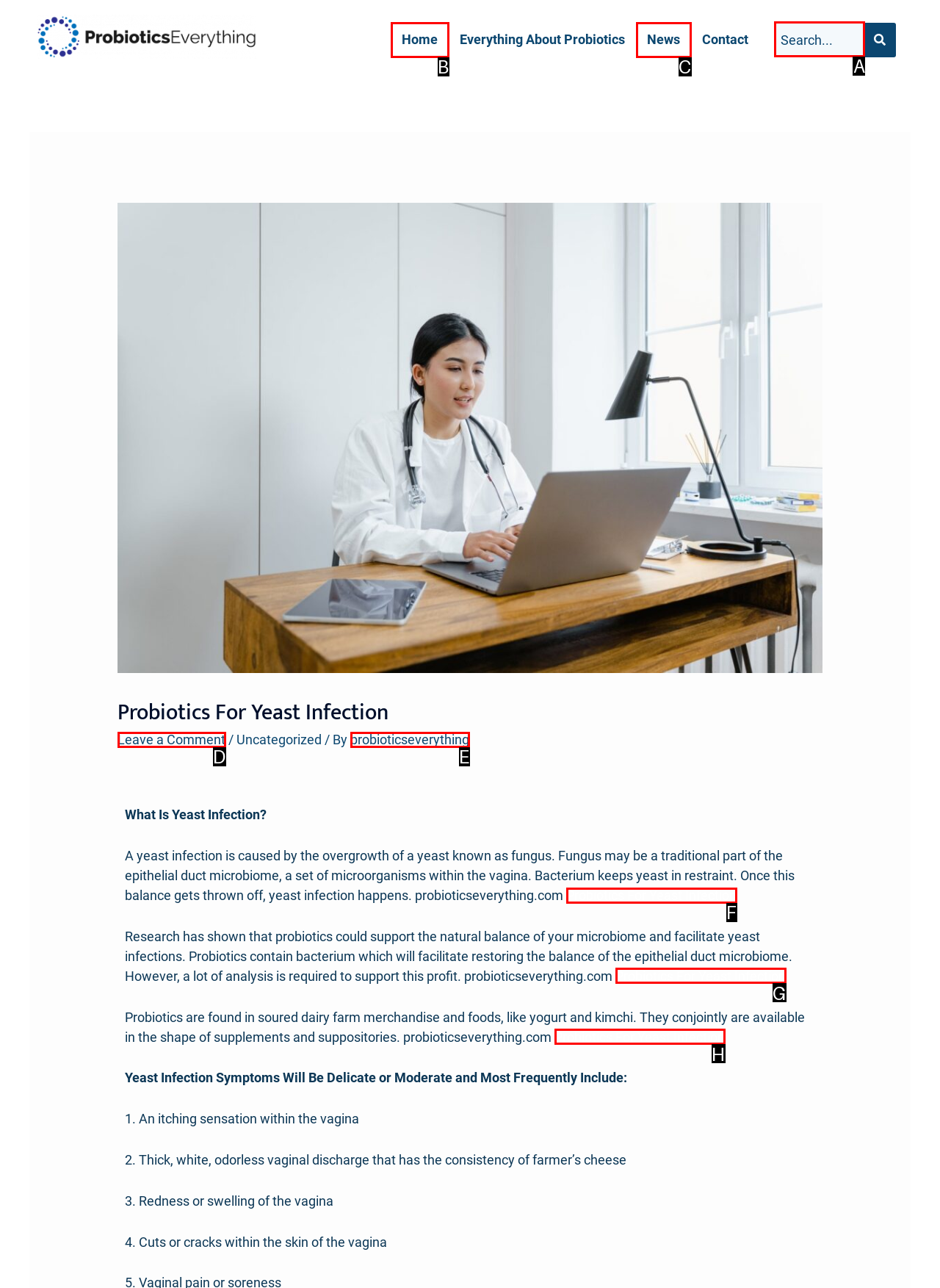Specify which HTML element I should click to complete this instruction: Search for probiotics Answer with the letter of the relevant option.

A